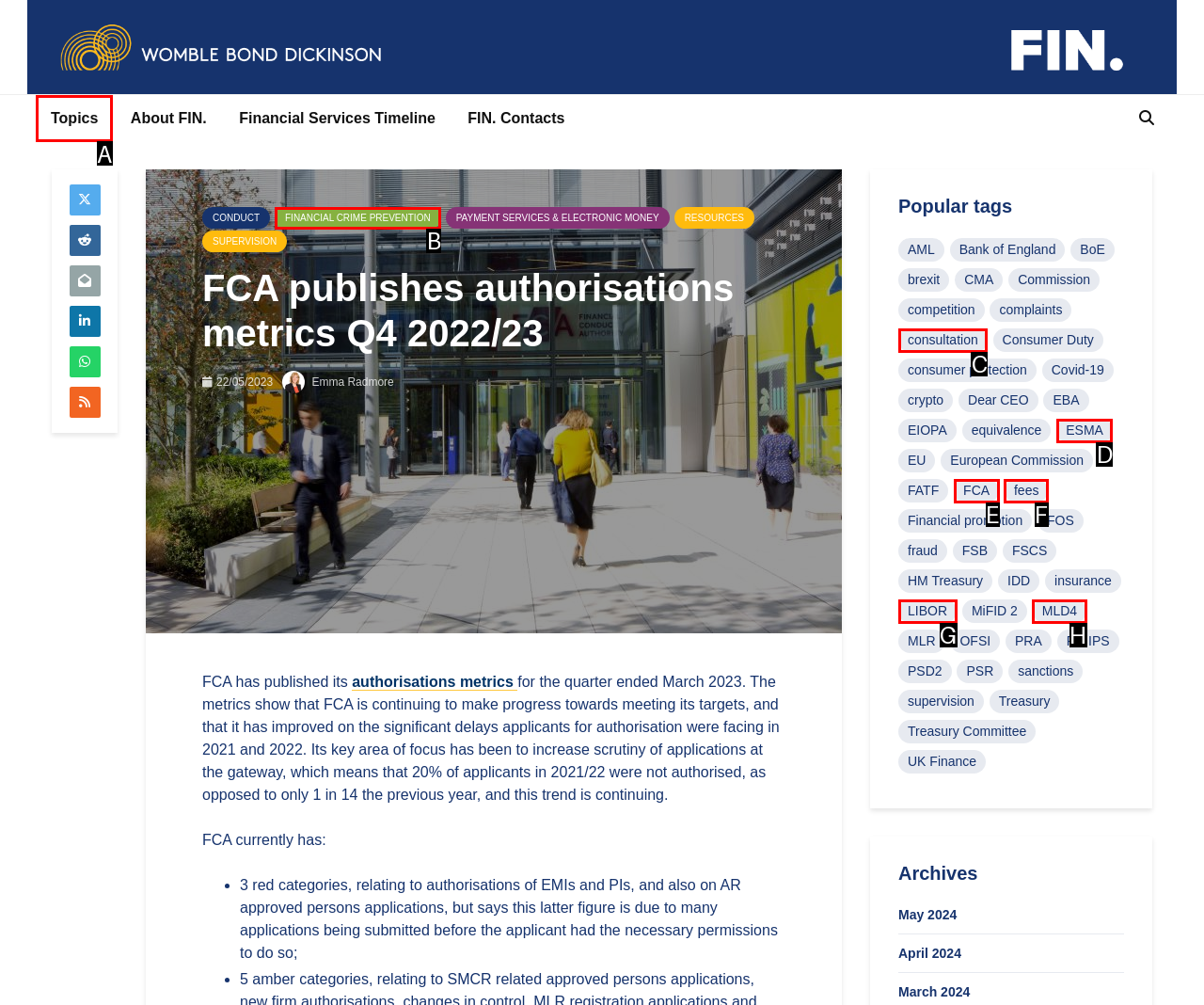Based on the choices marked in the screenshot, which letter represents the correct UI element to perform the task: Click on the 'Topics' link?

A